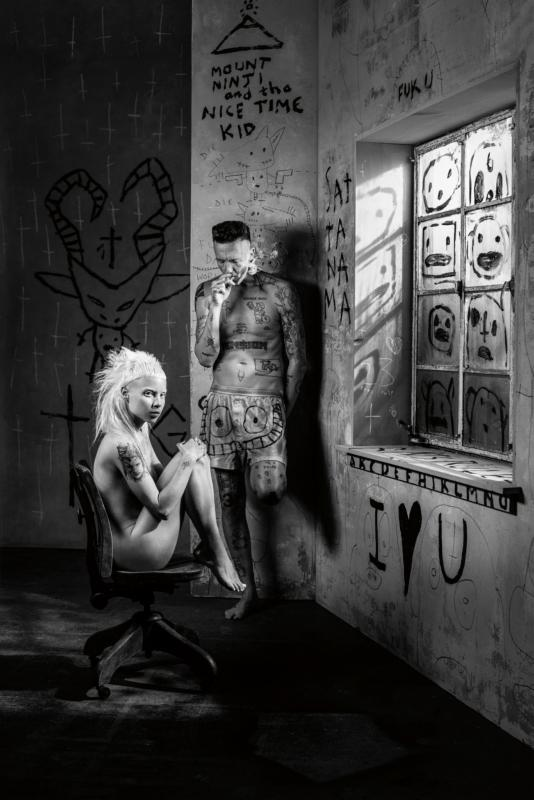Use a single word or phrase to answer the question: What is the atmosphere of the scene?

gritty and edgy